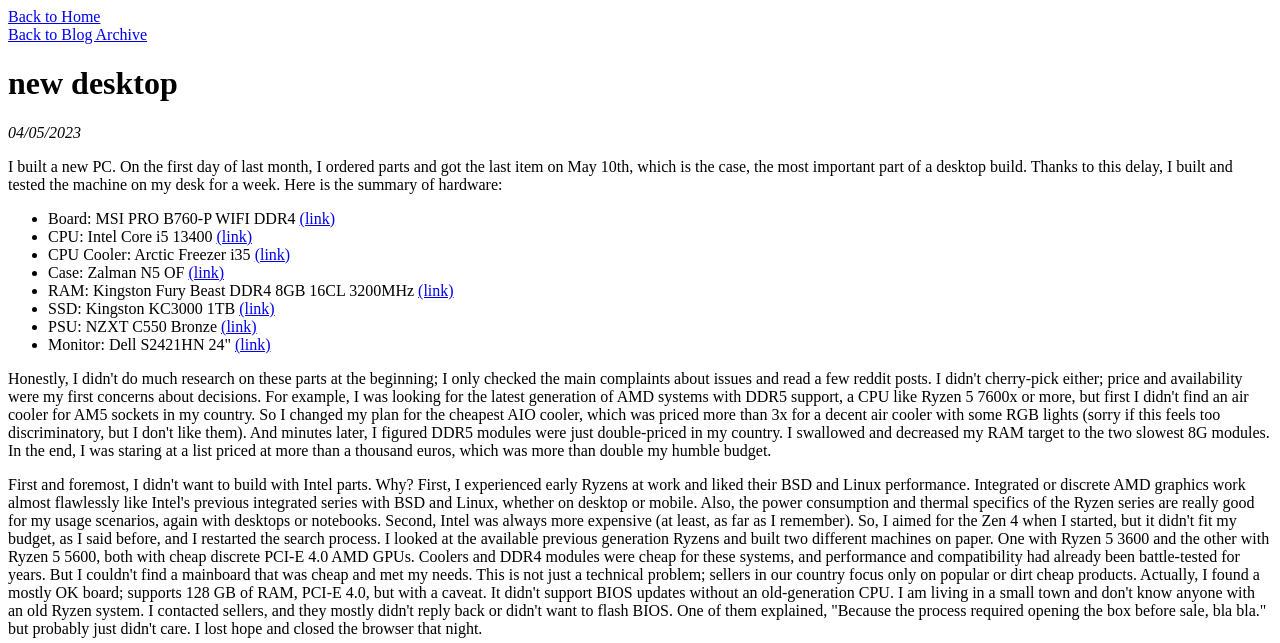Identify the bounding box coordinates necessary to click and complete the given instruction: "Click 'Back to Home'".

[0.006, 0.012, 0.078, 0.039]